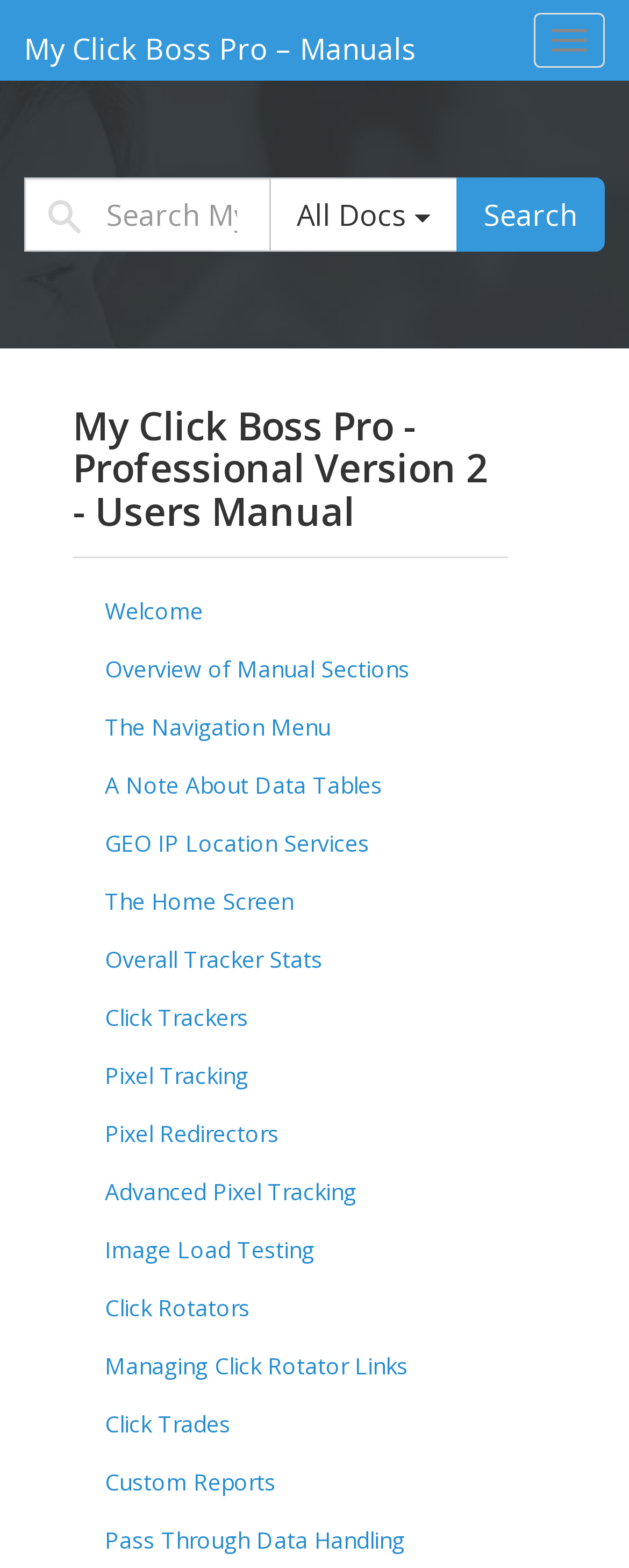Identify the bounding box coordinates of the element that should be clicked to fulfill this task: "Toggle navigation". The coordinates should be provided as four float numbers between 0 and 1, i.e., [left, top, right, bottom].

[0.849, 0.008, 0.962, 0.043]